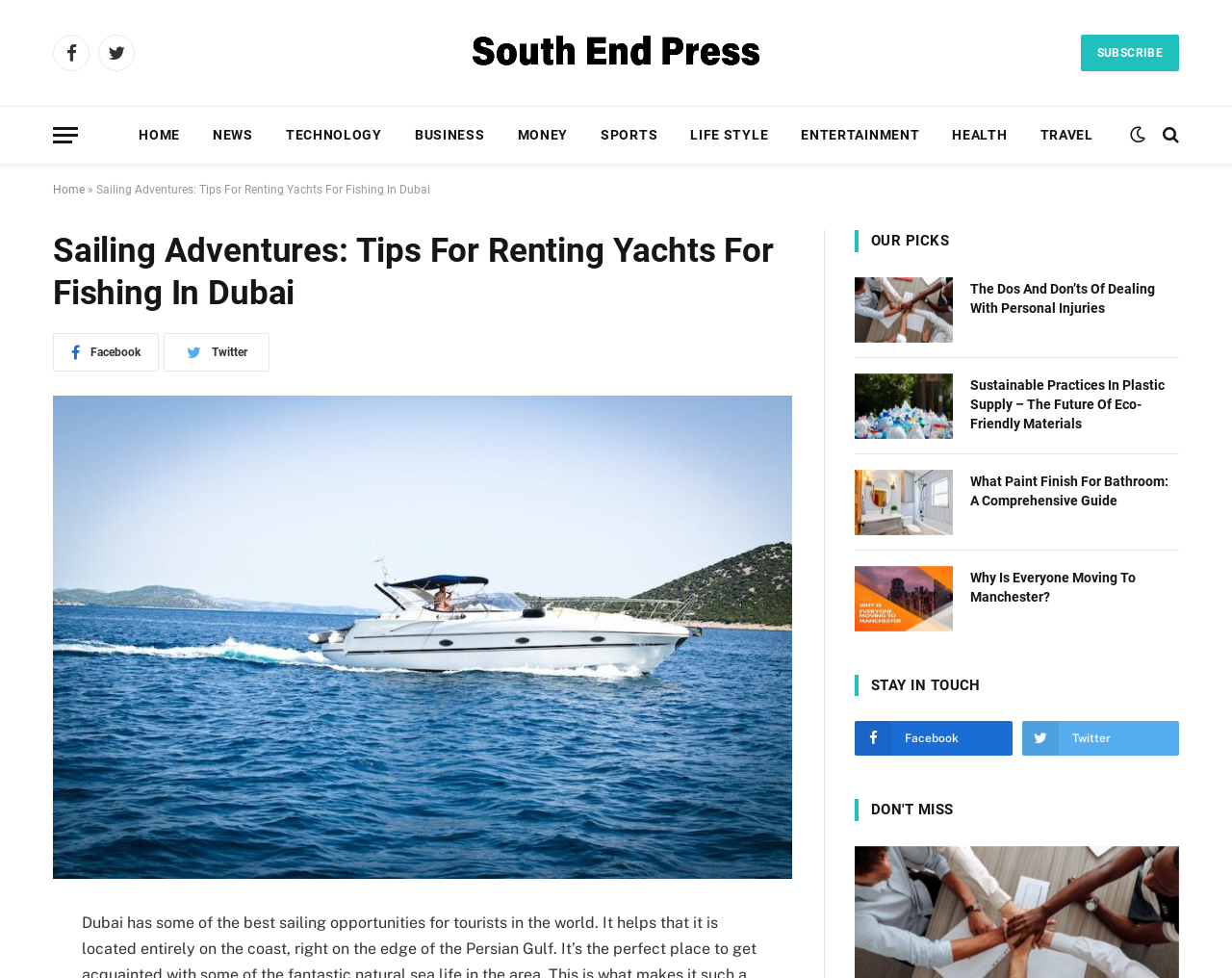What social media platforms are available for subscription?
Please describe in detail the information shown in the image to answer the question.

I found the social media platforms available for subscription by examining the link elements with the Facebook and Twitter icons, which are located near the 'SUBSCRIBE' link, suggesting that they are related to subscription.